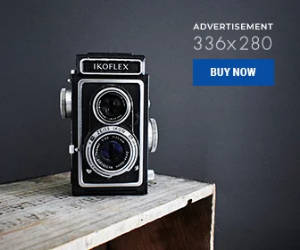Respond with a single word or phrase:
What type of design does the camera have?

Twin-lens reflex